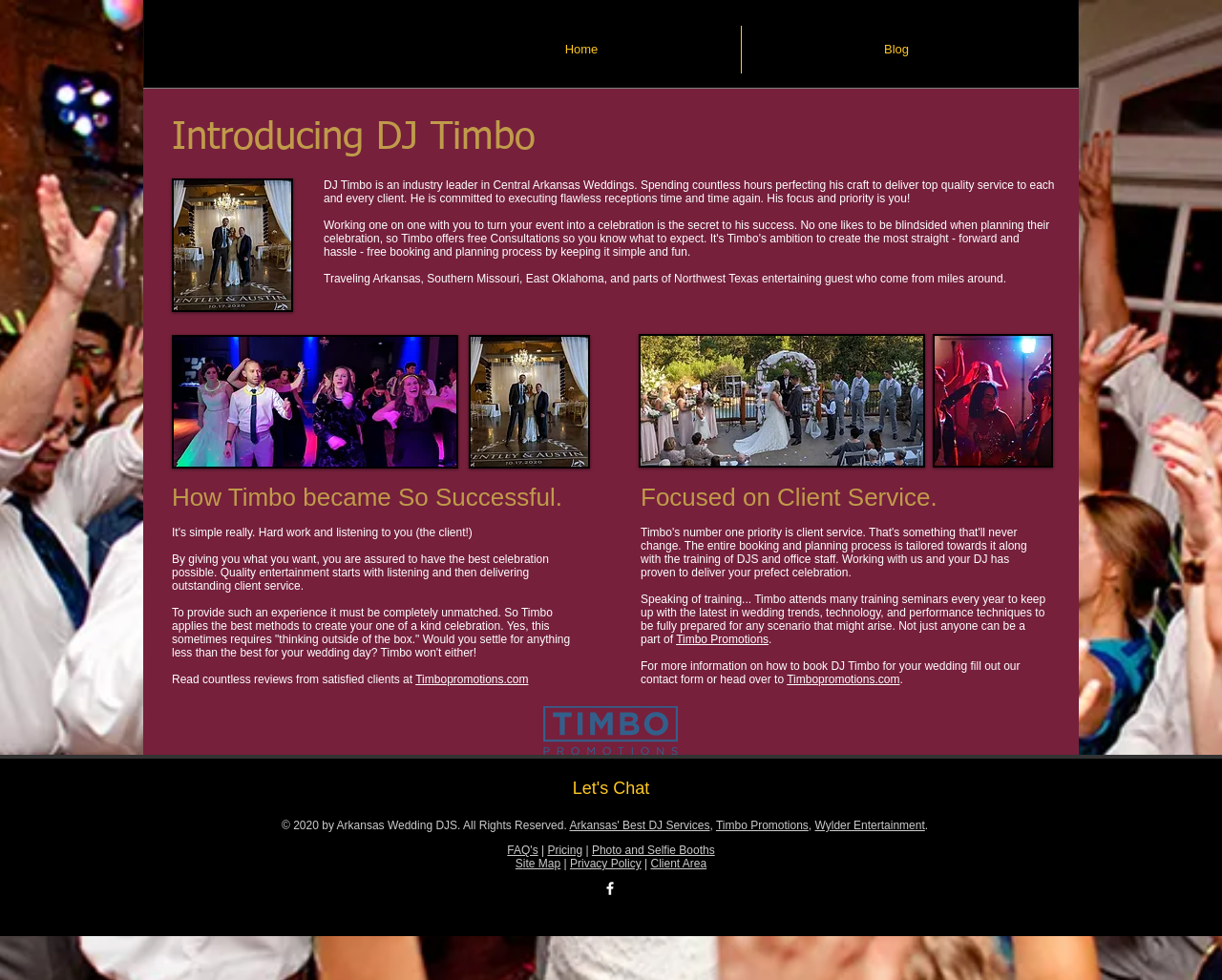How often does DJ Timbo attend training seminars?
Observe the image and answer the question with a one-word or short phrase response.

Every year